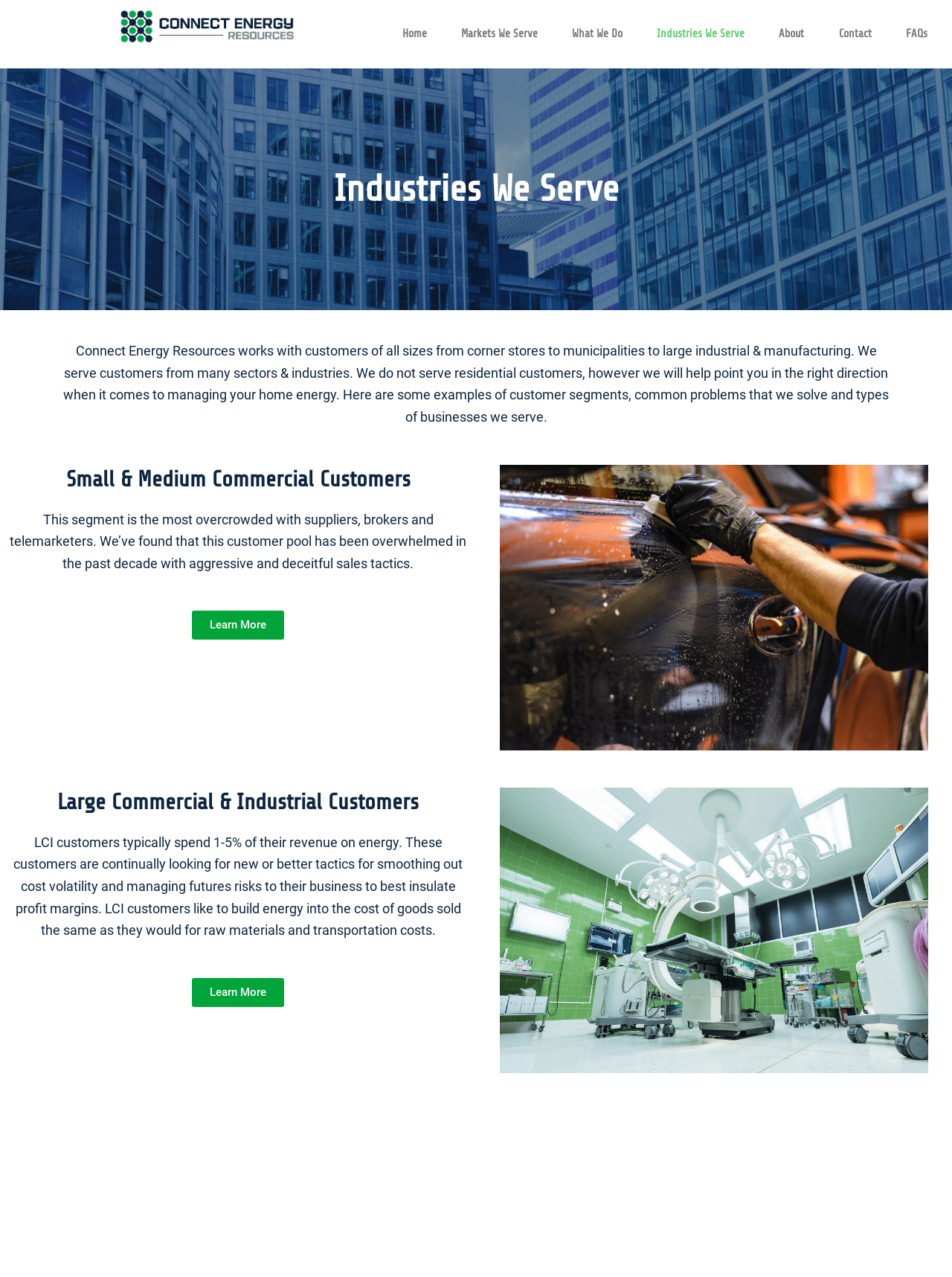Please determine the bounding box coordinates for the element that should be clicked to follow these instructions: "Close the current window".

None